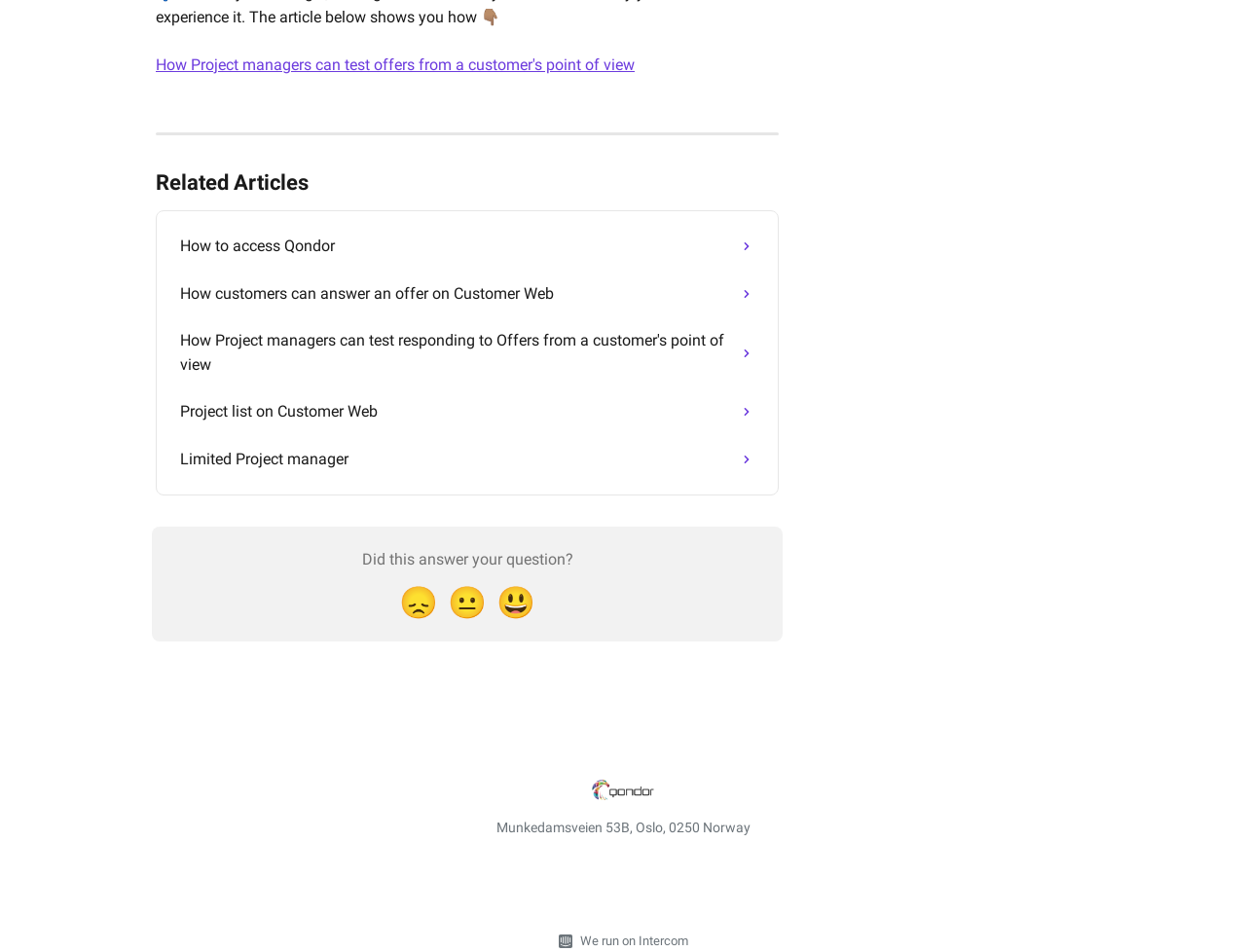Determine the bounding box coordinates of the clickable element to complete this instruction: "Click on 'Qondor Help Center'". Provide the coordinates in the format of four float numbers between 0 and 1, [left, top, right, bottom].

[0.475, 0.816, 0.525, 0.838]